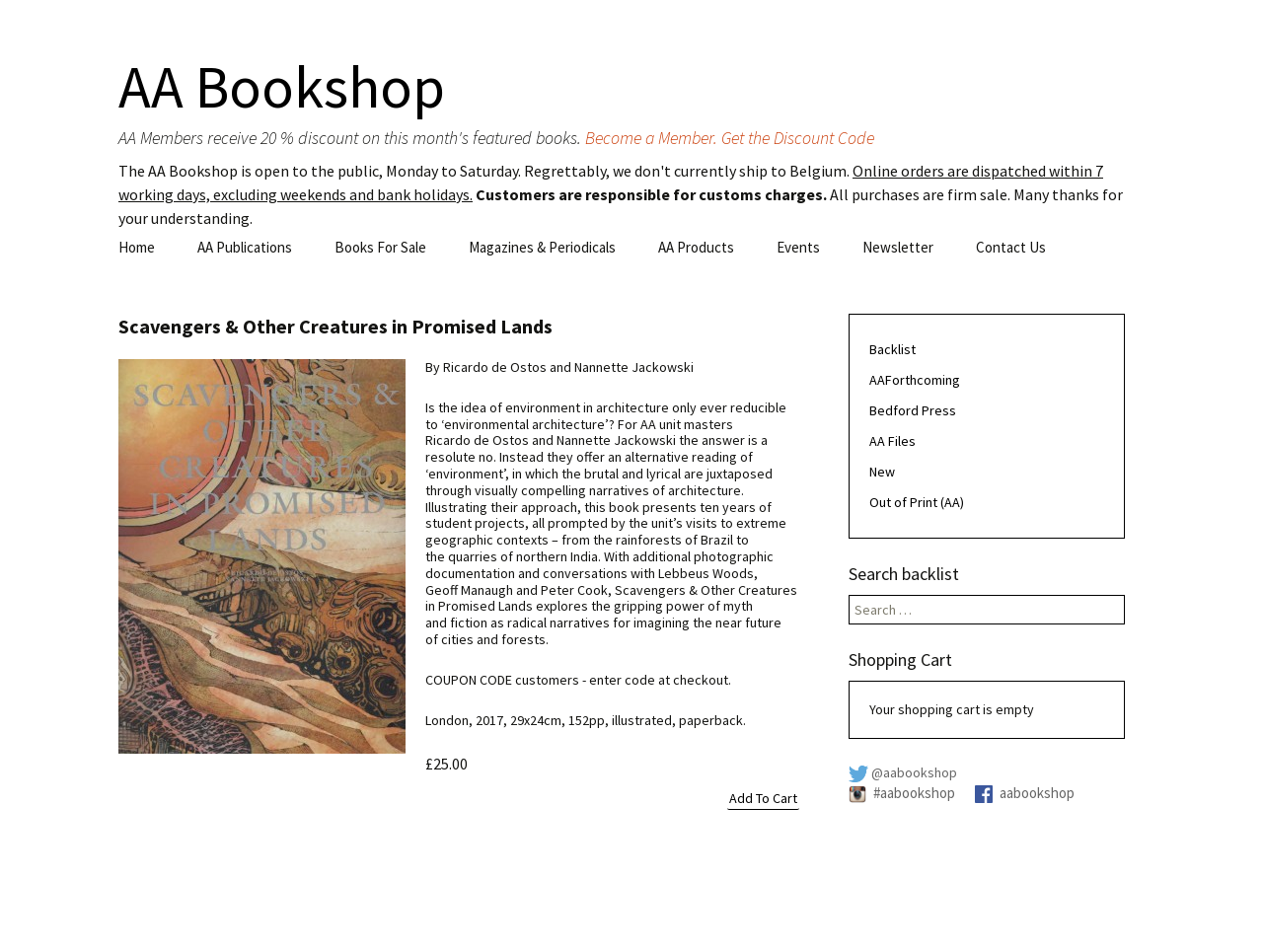What is the discount offered to AA Members?
Look at the image and respond with a one-word or short-phrase answer.

20 %